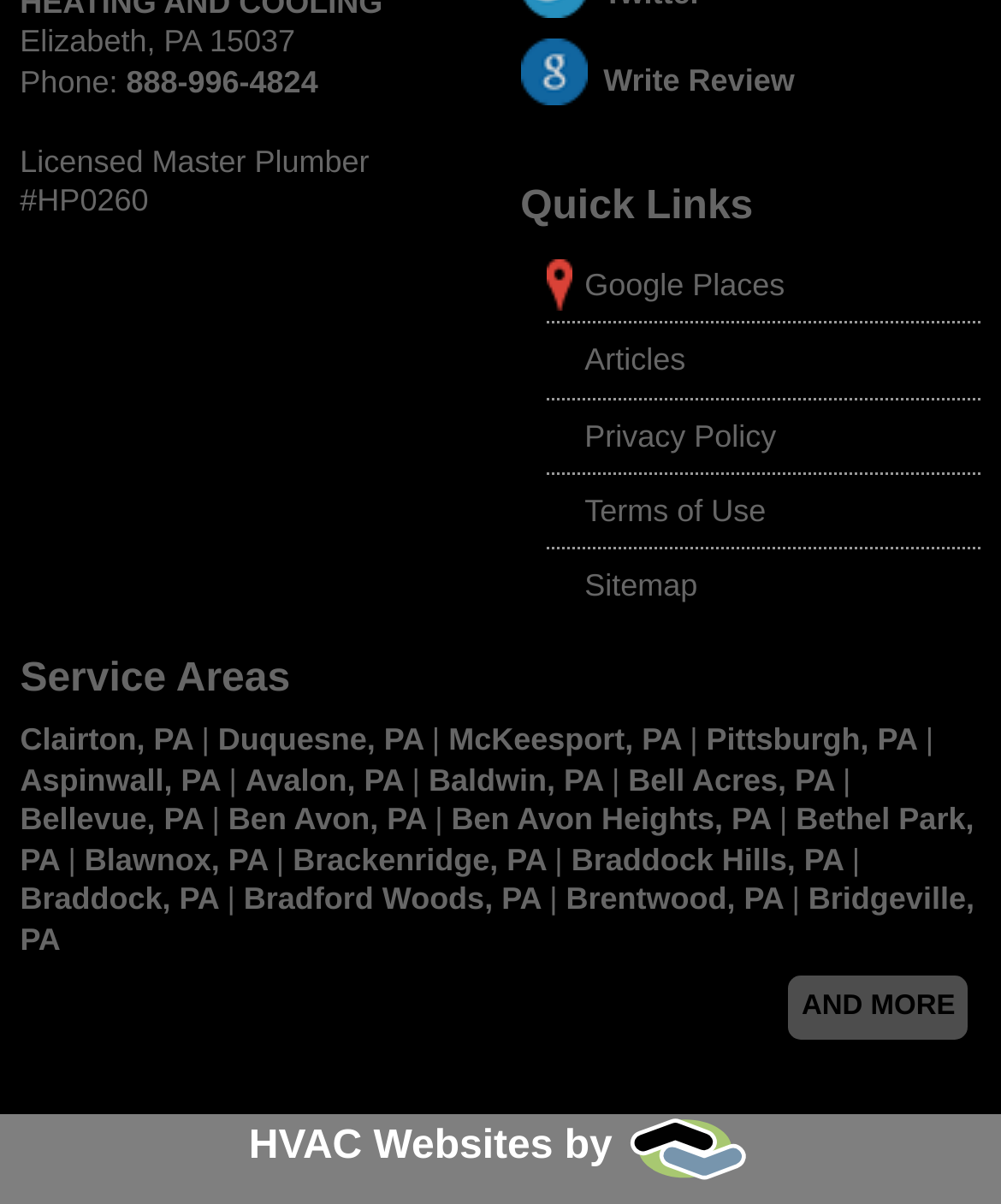Find the bounding box of the UI element described as: "Articles". The bounding box coordinates should be given as four float values between 0 and 1, i.e., [left, top, right, bottom].

[0.584, 0.282, 0.685, 0.312]